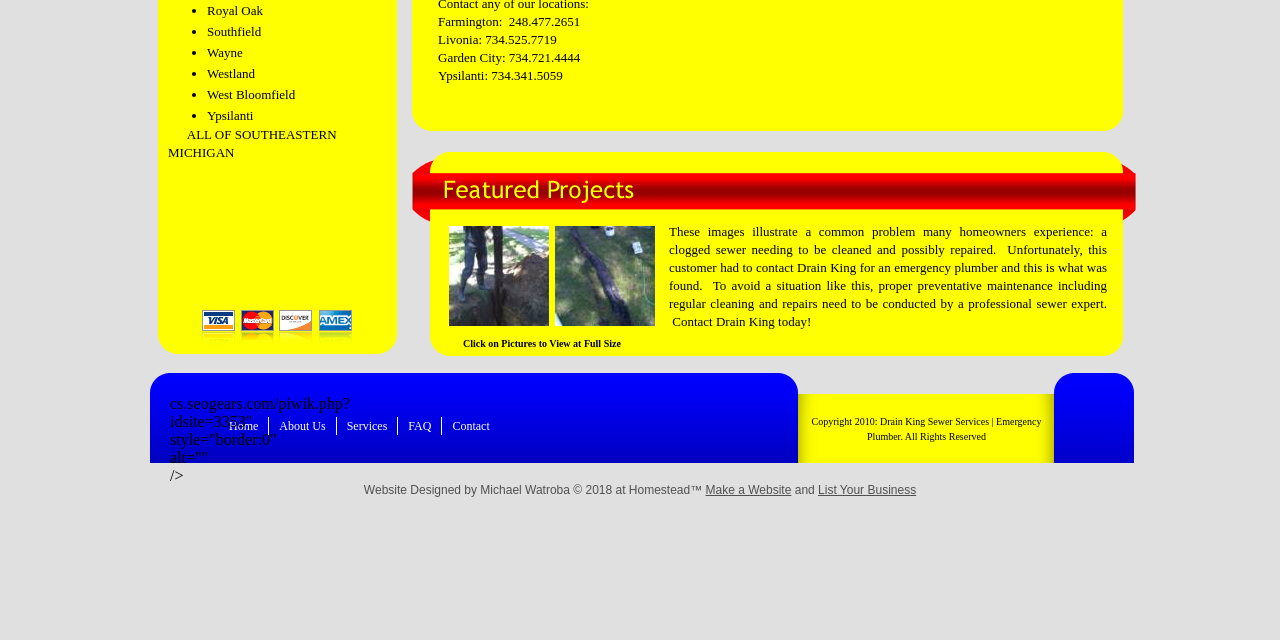Using the element description: "Make a Website", determine the bounding box coordinates. The coordinates should be in the format [left, top, right, bottom], with values between 0 and 1.

[0.551, 0.755, 0.618, 0.777]